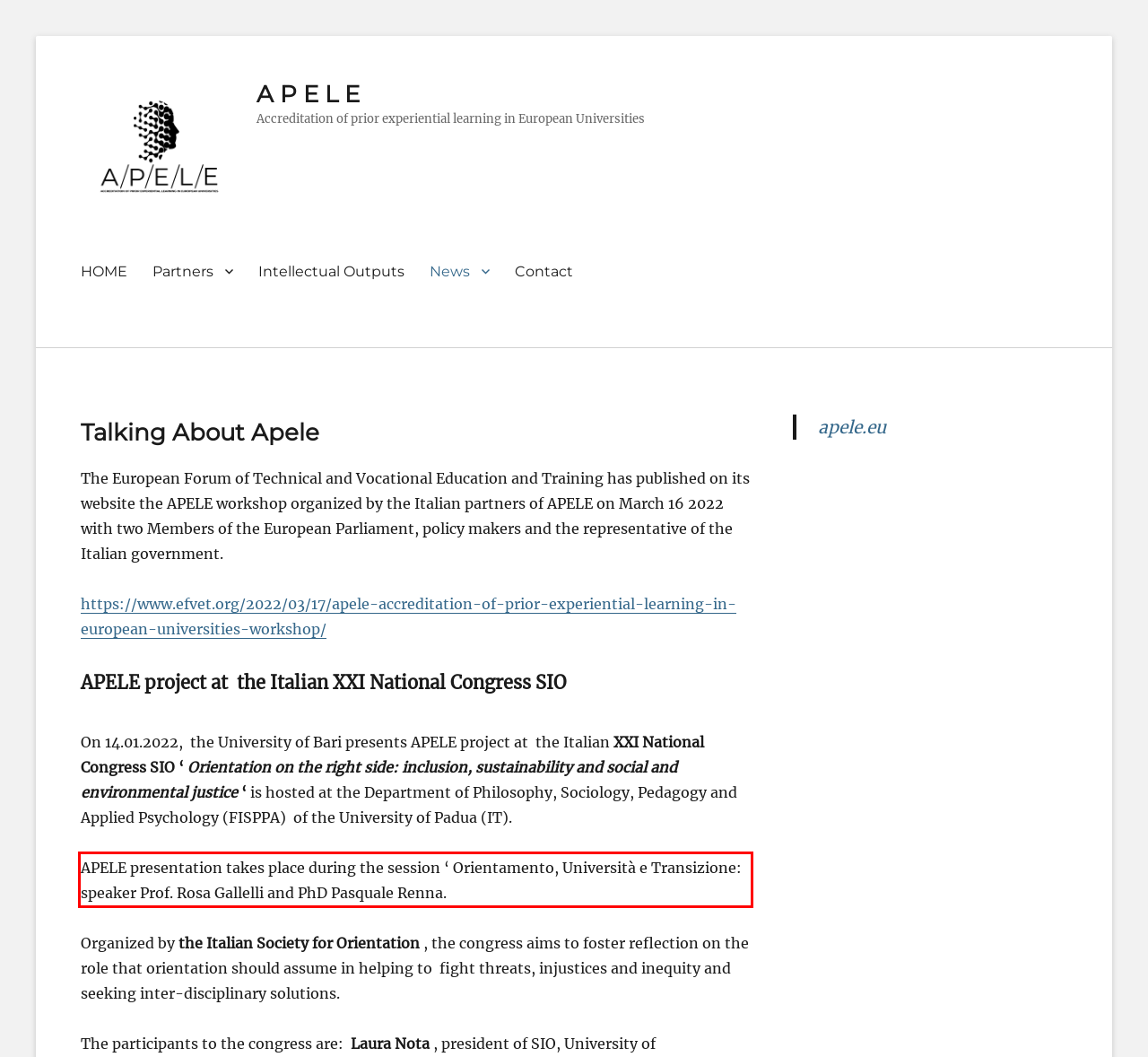You are provided with a screenshot of a webpage that includes a UI element enclosed in a red rectangle. Extract the text content inside this red rectangle.

APELE presentation takes place during the session ‘ Orientamento, Università e Transizione: speaker Prof. Rosa Gallelli and PhD Pasquale Renna.